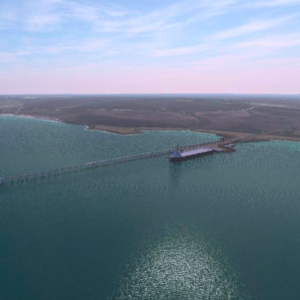What is the pier designed for?
Please answer the question as detailed as possible.

The caption states that the pier is designed to accommodate maritime activities, which suggests that it is intended for the transport of goods or materials, potentially including green ammonia.